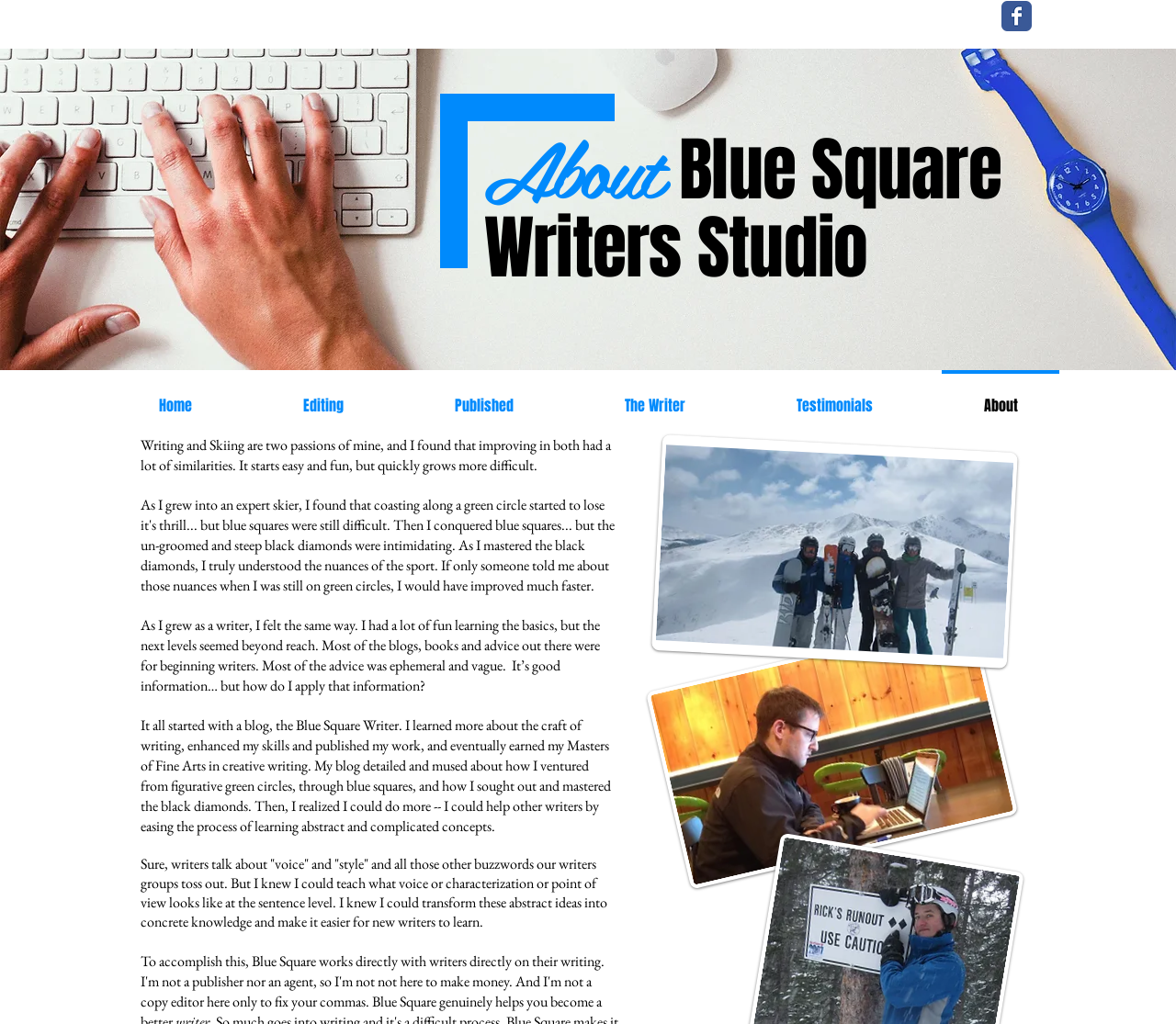Provide your answer to the question using just one word or phrase: How many navigation links are there on the webpage?

6